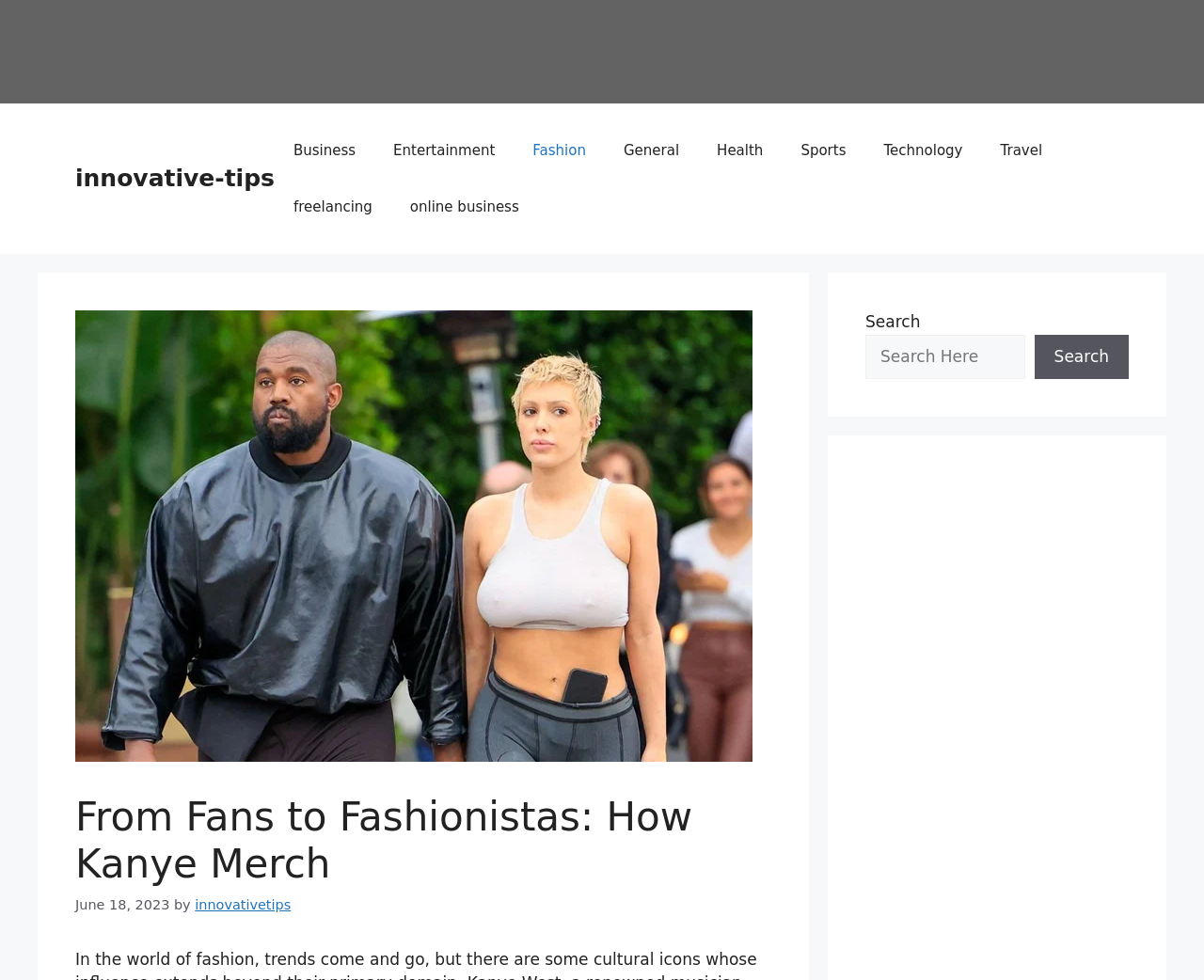Locate the bounding box coordinates of the element that needs to be clicked to carry out the instruction: "click on the 'innovative-tips' link". The coordinates should be given as four float numbers ranging from 0 to 1, i.e., [left, top, right, bottom].

[0.062, 0.168, 0.228, 0.196]